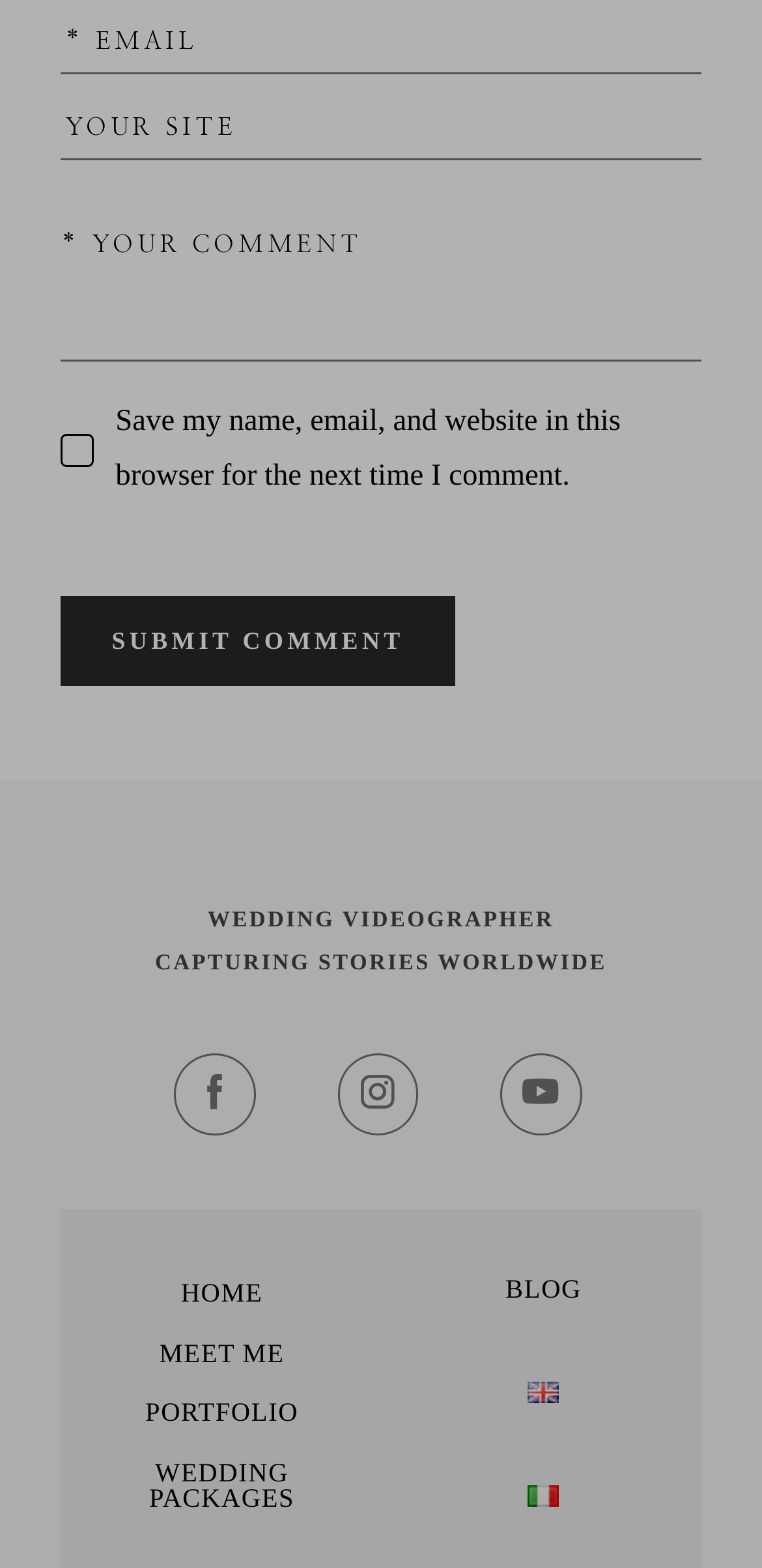How many social media links are present?
Please provide a comprehensive answer to the question based on the webpage screenshot.

The social media links can be identified by the Unicode characters '', '', and '' which are commonly used to represent social media icons. These links are located near the bottom of the webpage.